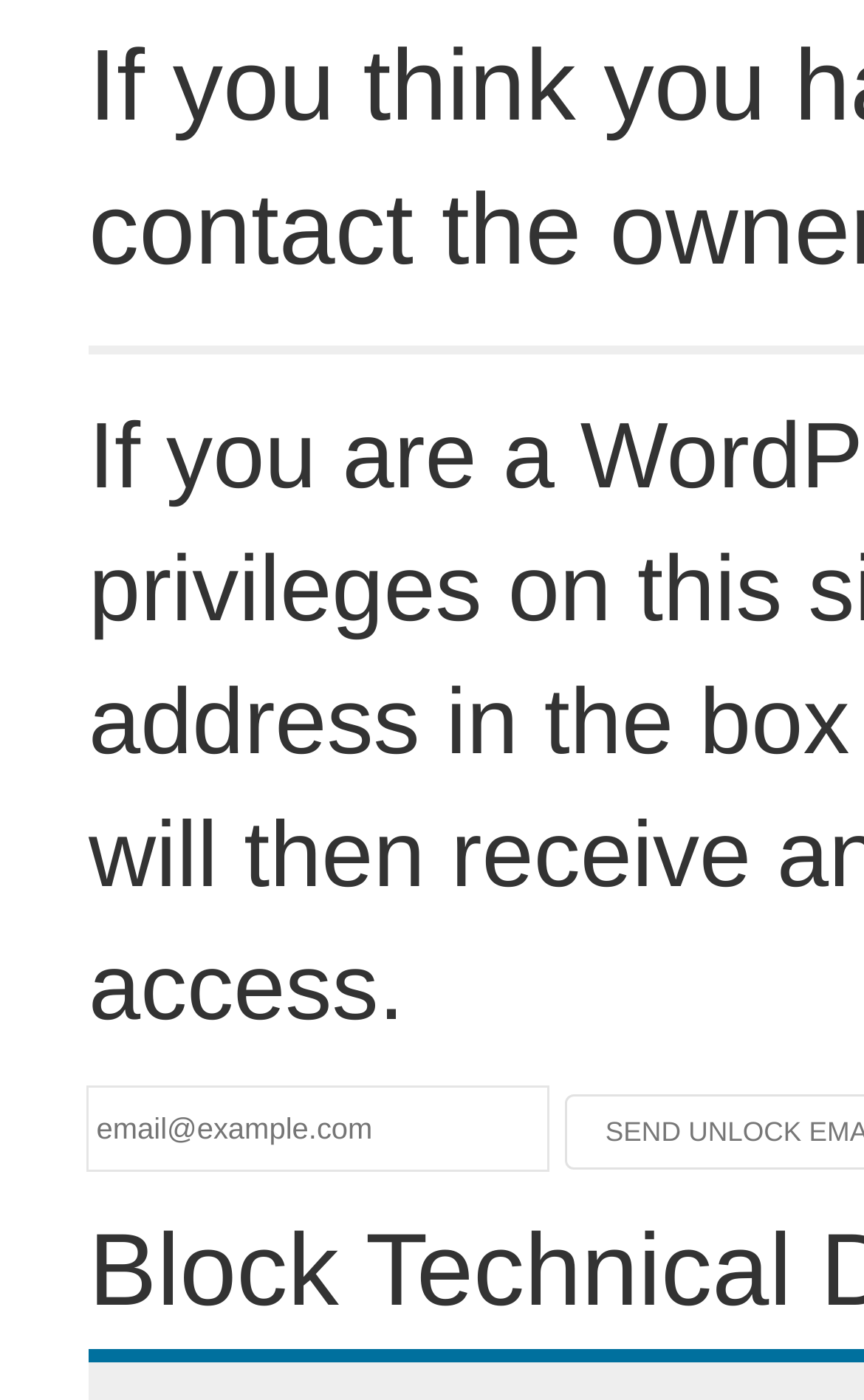Give the bounding box coordinates for the element described as: "name="email" placeholder="email@example.com"".

[0.103, 0.778, 0.633, 0.836]